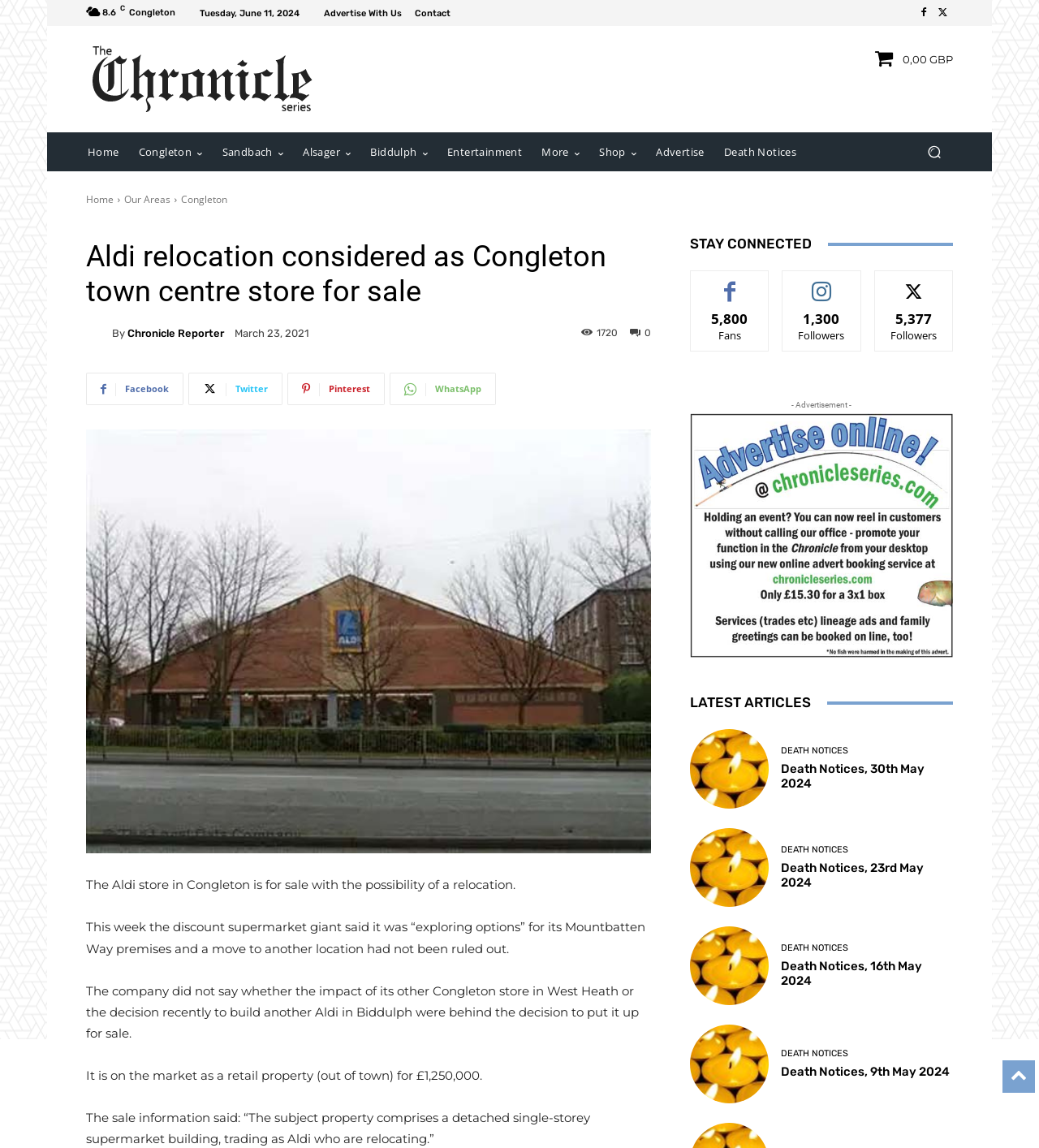Please give a short response to the question using one word or a phrase:
What is the current temperature?

8.6 C